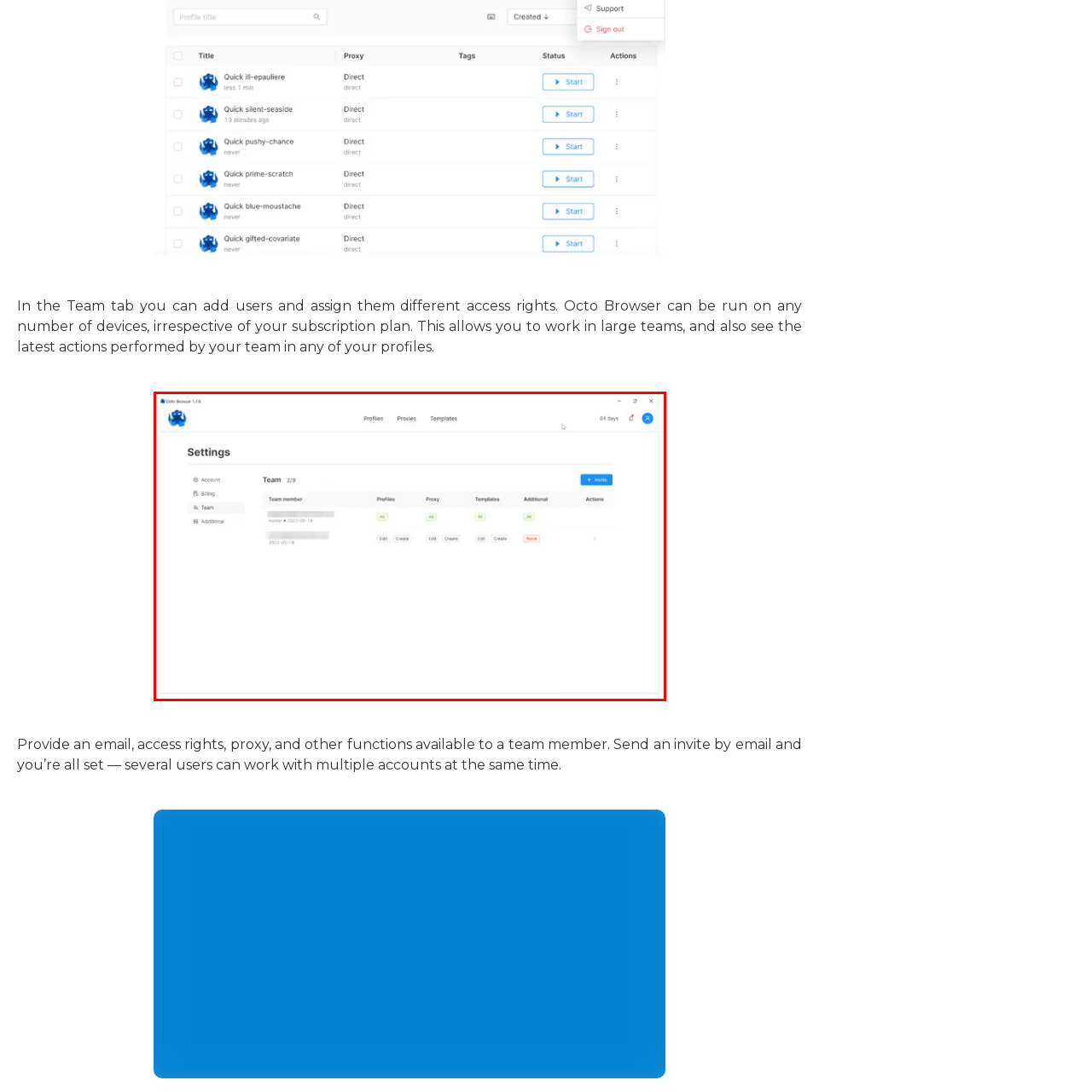Provide an elaborate description of the visual elements present in the image enclosed by the red boundary.

The image displays the "Settings" interface of Octo Browser, showcasing the "Team" section, which indicates that two out of a total of nine team member slots are currently occupied. The team's overview includes the specific entries for each member, marked with corresponding profiles, proxy access, templates, and additional options. Each team's member is associated with access rights, enabling actions such as editing or creating new entries, ensuring seamless collaboration within the team. Prominently, there's a "+ Invite" button, allowing the administrator to easily add new members to the team. The user interface emphasizes a clean, organized layout that facilitates efficient team management and collaboration on the platform.